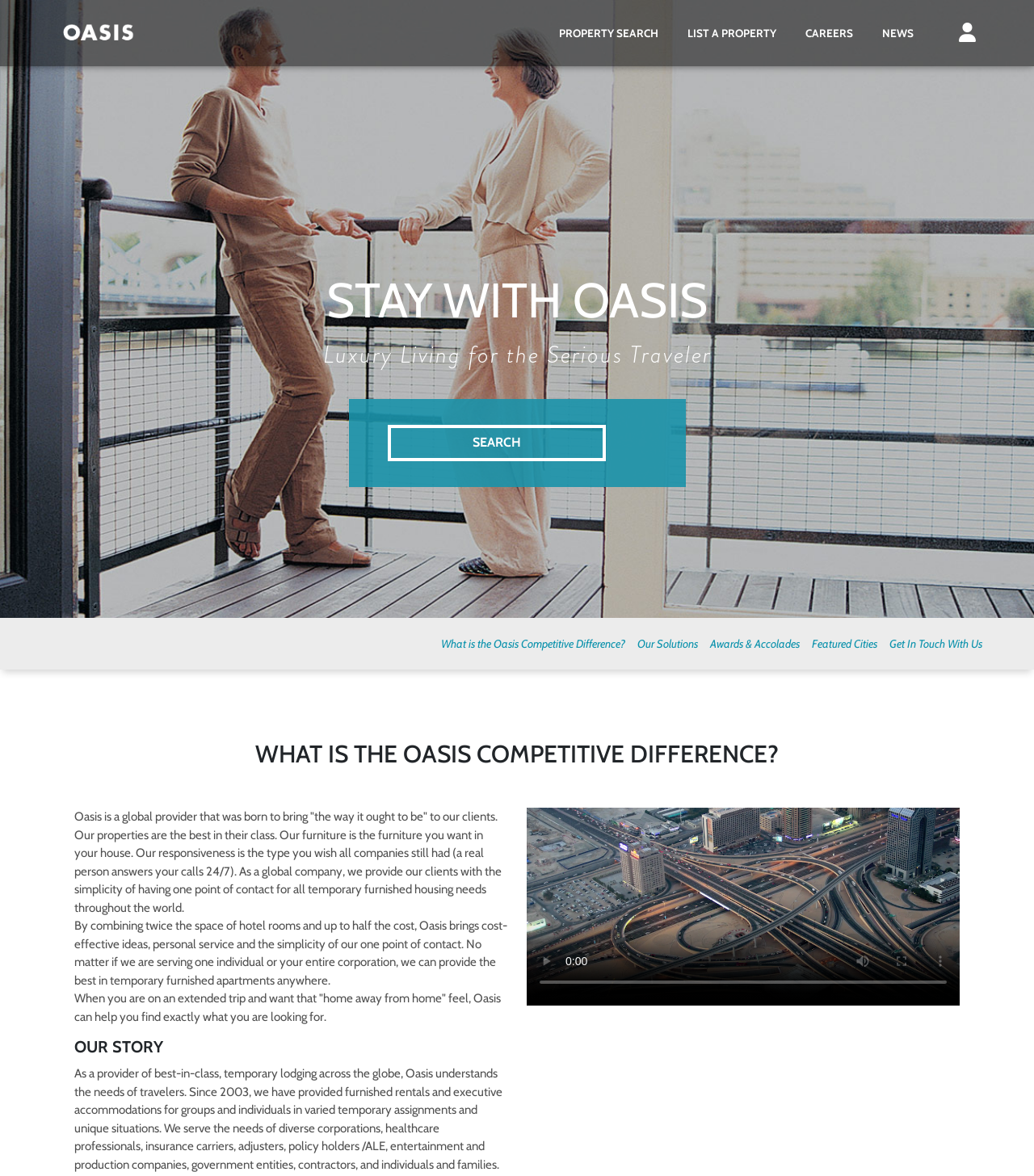Please answer the following question using a single word or phrase: 
What type of living does Oasis provide?

Luxury Living